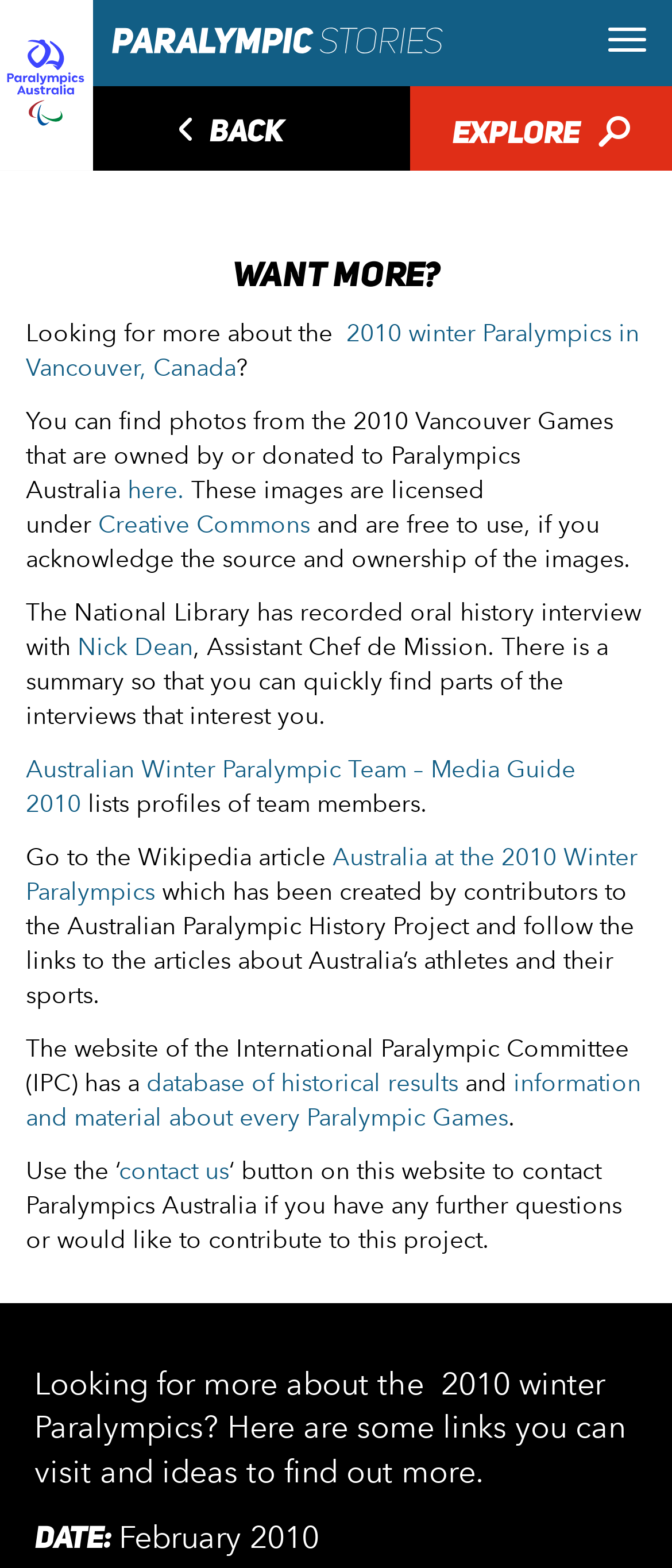Generate a comprehensive description of the webpage.

The webpage is about the 2010 Winter Paralympics, with a focus on providing additional resources and information. At the top, there is a button on the right side, and a link to "Paralympic Stories" on the left side, accompanied by an image. Below this, there are navigation links, including "◅ BACK" and "EXPLORE 🔎".

The main content of the page is divided into sections, with a heading "WANT MORE?" at the top. The first section provides information about photos from the 2010 Vancouver Games, with a link to access them. The text explains that the images are licensed under Creative Commons and are free to use with proper attribution.

The next section mentions oral history interviews with Nick Dean, Assistant Chef de Mission, and provides a link to a summary of the interviews. There is also a link to the Australian Winter Paralympic Team – Media Guide 2010, which lists profiles of team members.

Further down, there are links to a Wikipedia article about Australia at the 2010 Winter Paralympics, as well as the website of the International Paralympic Committee (IPC), which has a database of historical results and information about every Paralympic Games.

At the bottom of the page, there is a section with a static text that encourages users to contact Paralympics Australia if they have any further questions or would like to contribute to the project. There is also a "contact us" link and a static text with the date "February 2010".